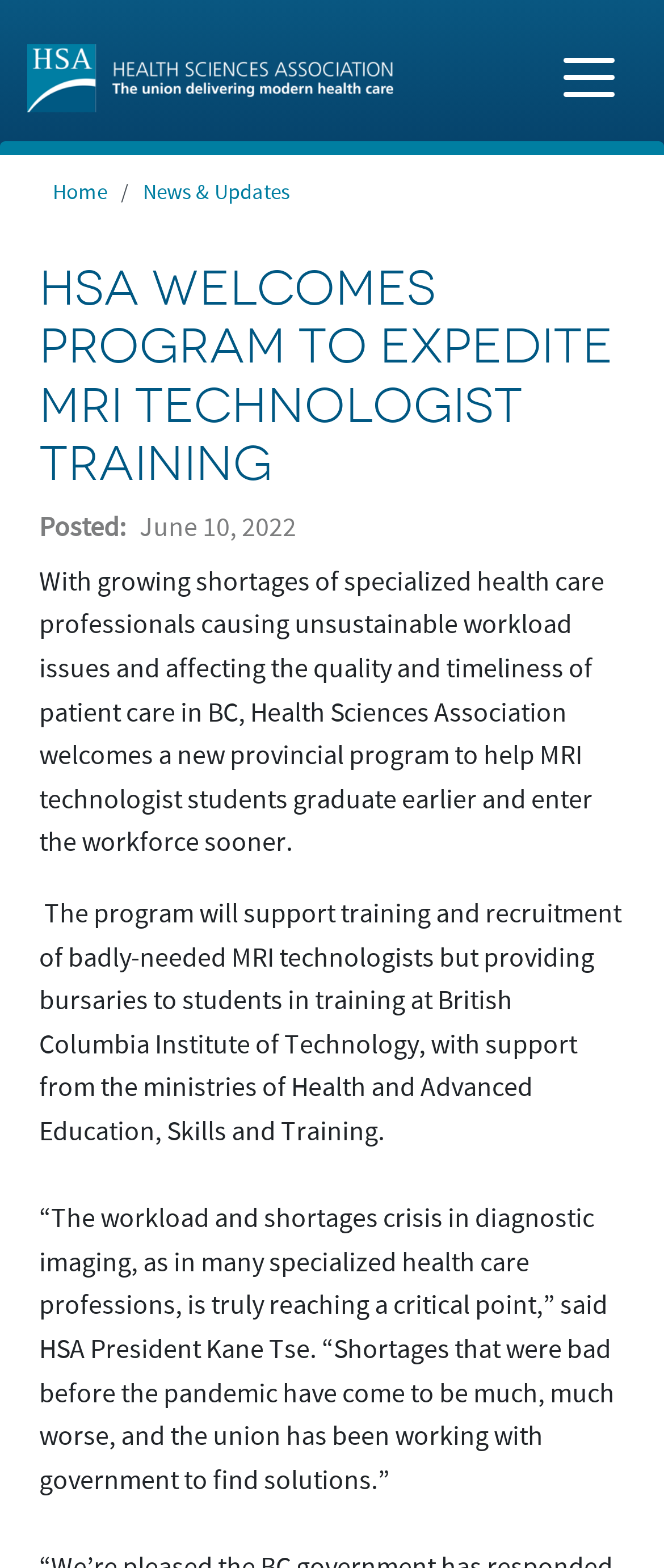Generate an in-depth caption that captures all aspects of the webpage.

The webpage is about the Health Sciences Association (HSA) welcoming a program to expedite MRI technologist training. At the top left corner, there is a link to "Skip to main content". Next to it, there is a link to "Home" with a corresponding image. On the top right corner, there is a button to toggle navigation.

Below the top navigation bar, there is a breadcrumb navigation section with links to "Home" and "News & Updates". The main content area has a heading that reads "HSA WELCOMES PROGRAM TO EXPEDITE MRI TECHNOLOGIST TRAINING". 

Under the heading, there is a paragraph of text that explains the context of the program, mentioning growing shortages of specialized health care professionals and the impact on patient care. The text also describes the program's goal of supporting training and recruitment of MRI technologists.

Following this paragraph, there is a quote from HSA President Kane Tse, discussing the critical point of workload and shortages crisis in diagnostic imaging. The quote is indented and separated from the main text.

Throughout the webpage, there are a total of 3 links, 1 image, 1 button, and 7 blocks of text. The text is arranged in a clear and readable format, with headings and paragraphs that provide a clear structure to the content.